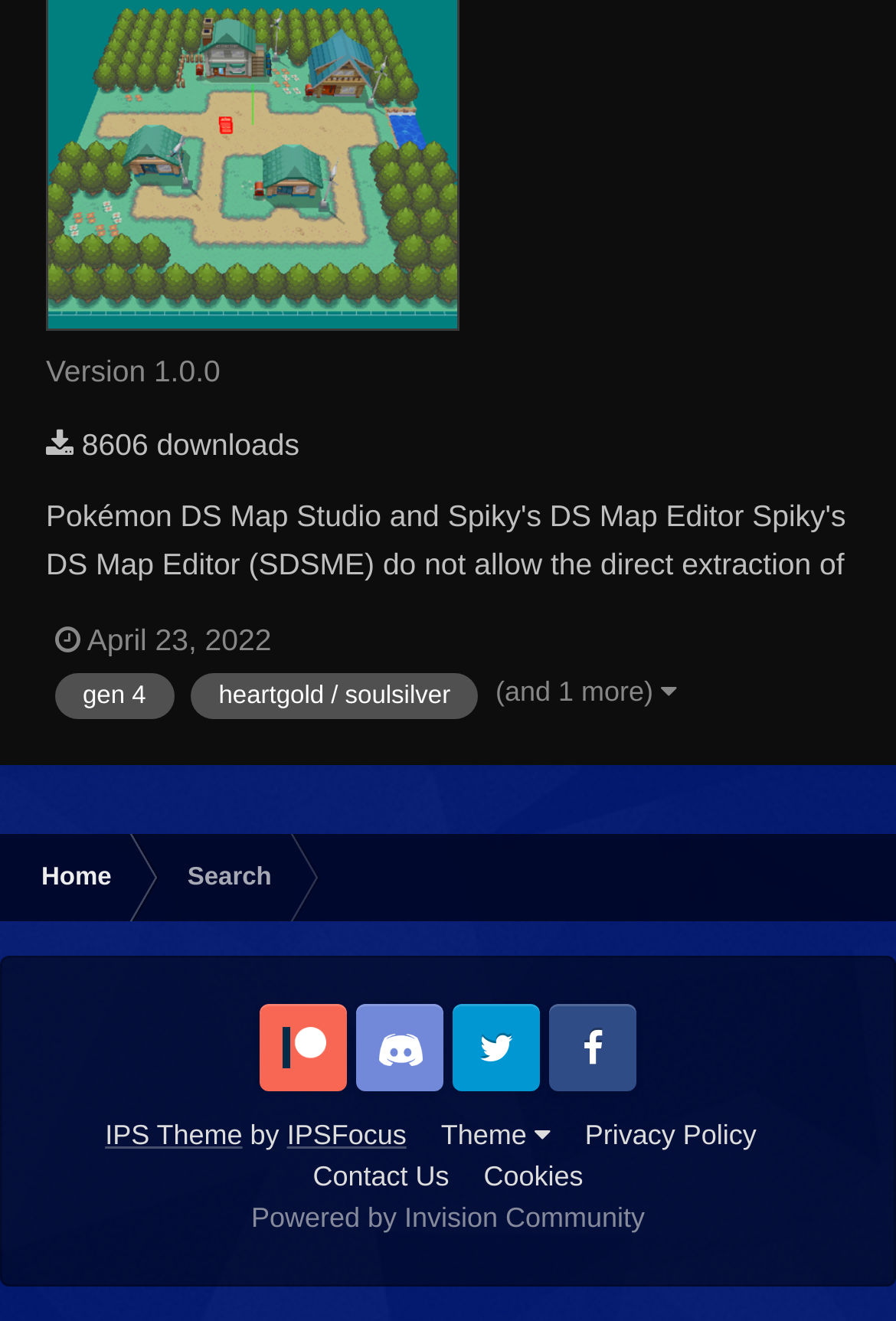Given the element description Cookies, predict the bounding box coordinates for the UI element in the webpage screenshot. The format should be (top-left x, top-left y, bottom-right x, bottom-right y), and the values should be between 0 and 1.

[0.54, 0.879, 0.651, 0.903]